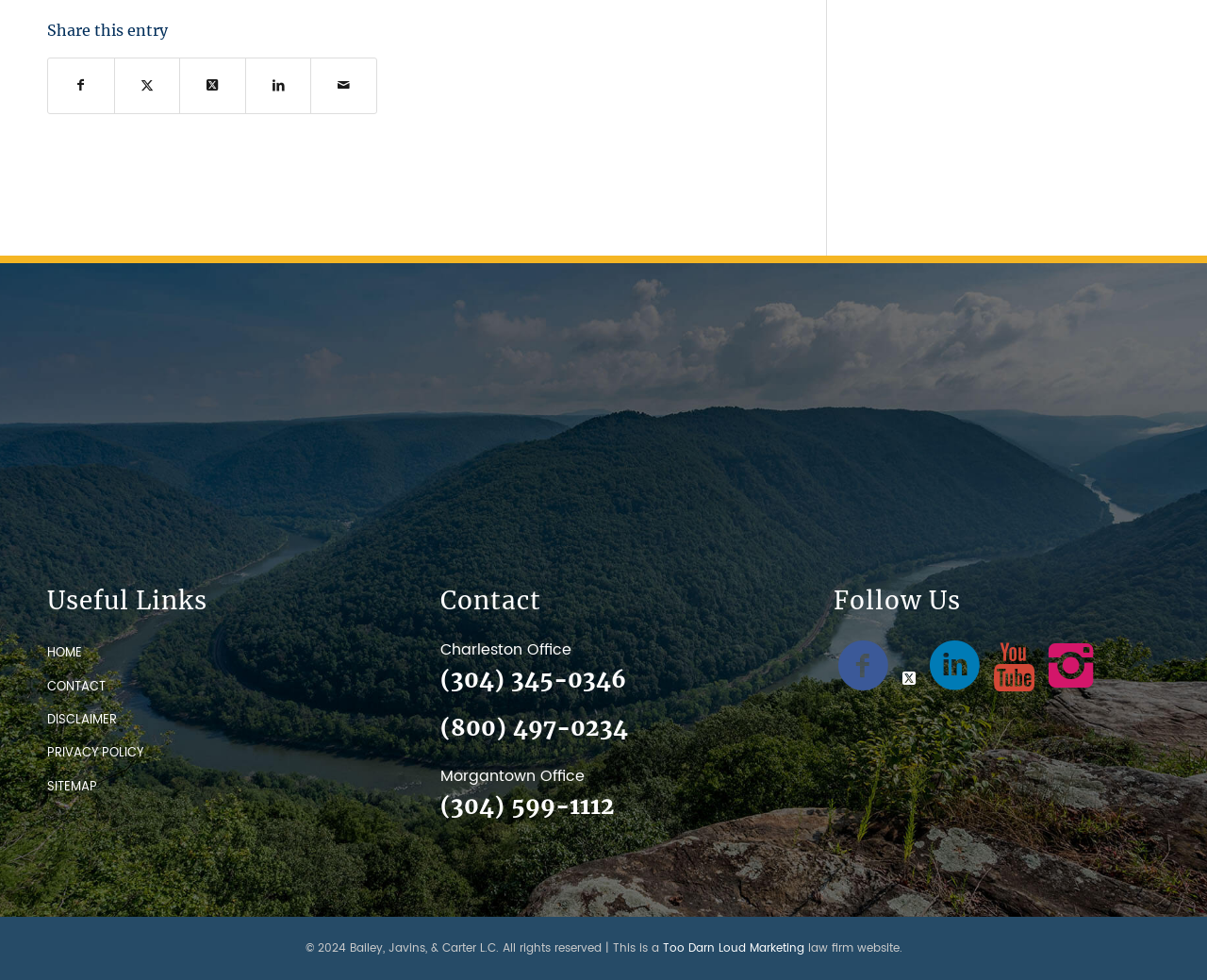Identify the bounding box coordinates for the element you need to click to achieve the following task: "View Charleston Office contact information". Provide the bounding box coordinates as four float numbers between 0 and 1, in the form [left, top, right, bottom].

[0.365, 0.651, 0.473, 0.676]